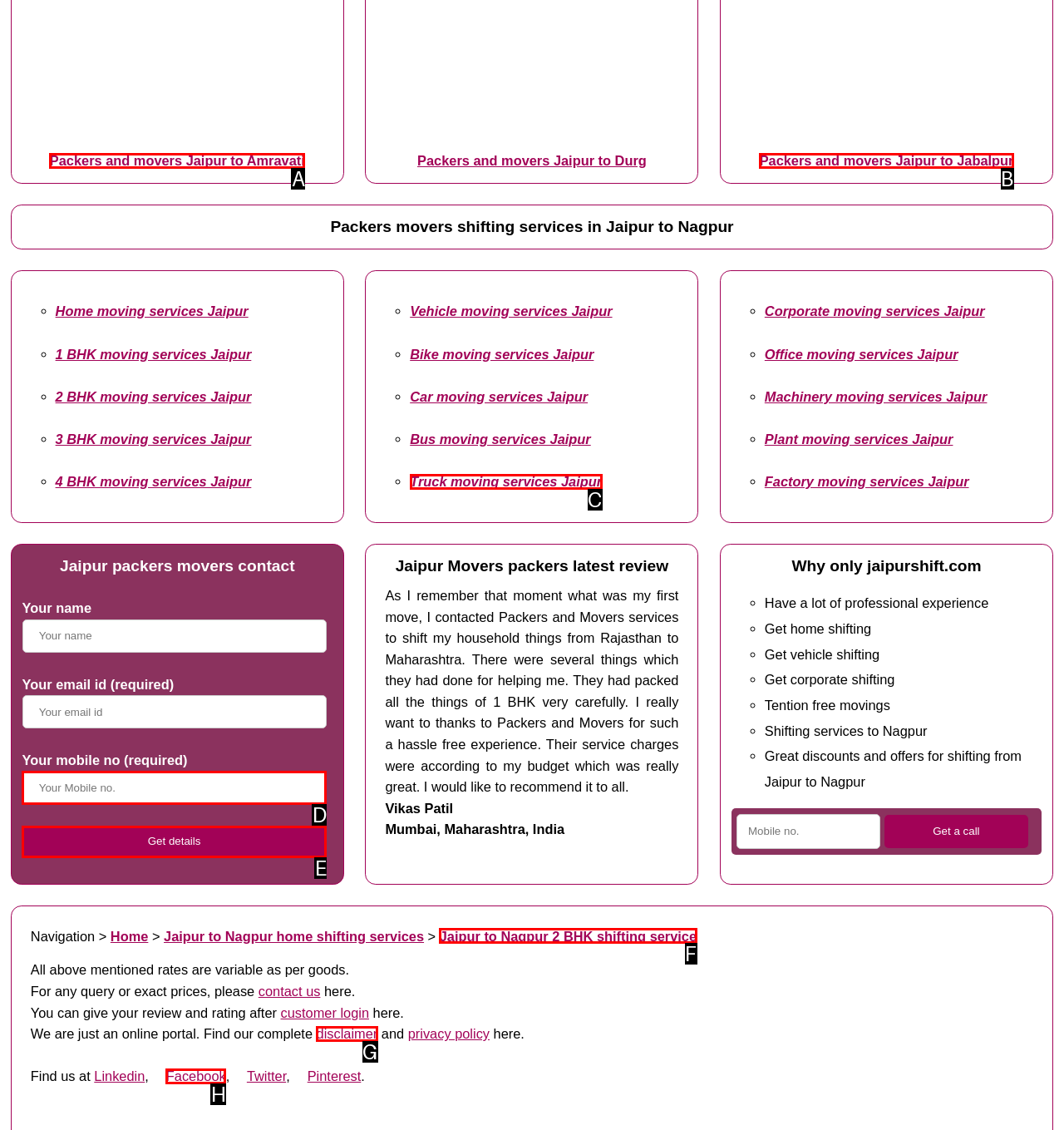Tell me which letter corresponds to the UI element that will allow you to Get details. Answer with the letter directly.

E